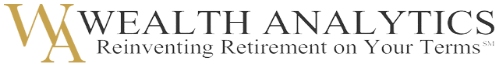Based on the image, please respond to the question with as much detail as possible:
What type of font is used for the full name 'Wealth Analytics'?

The caption describes the full name 'Wealth Analytics' as being written in an elegant, modern font, which suggests a sophisticated and contemporary typography.